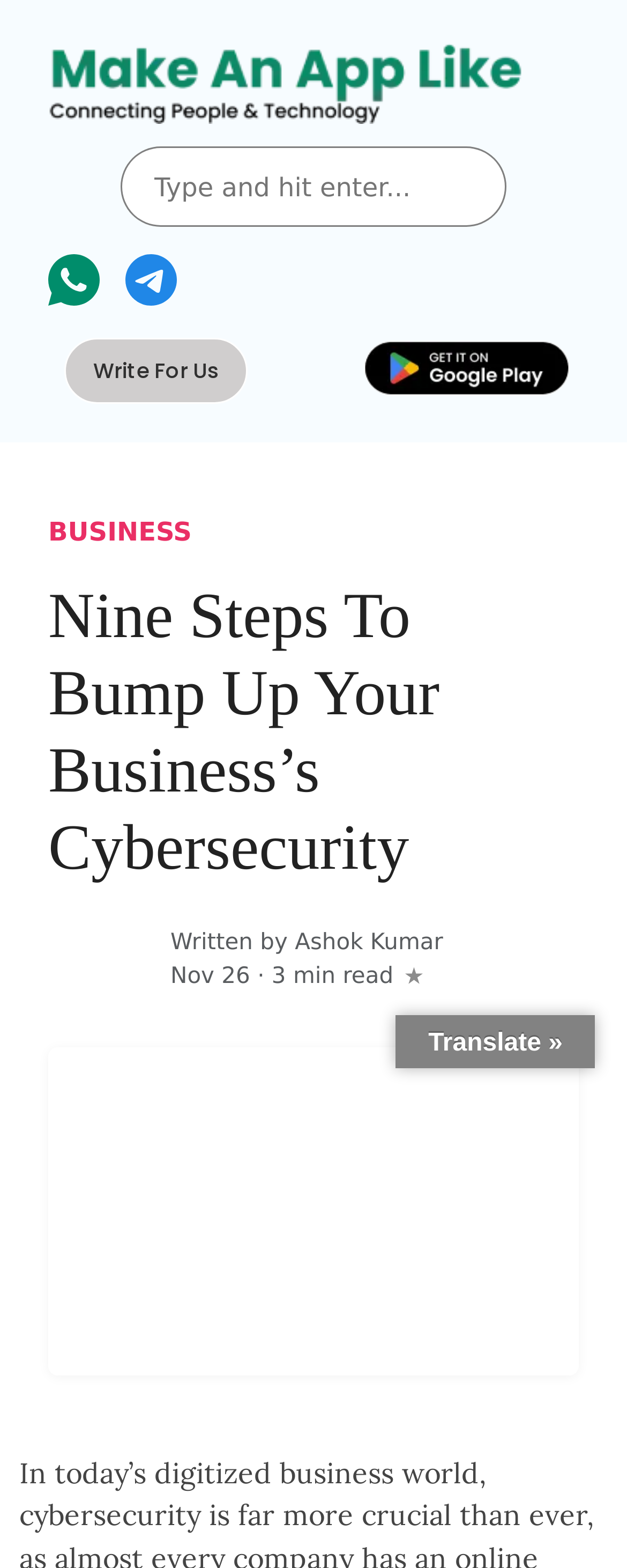Please identify the bounding box coordinates of the clickable element to fulfill the following instruction: "Translate the page". The coordinates should be four float numbers between 0 and 1, i.e., [left, top, right, bottom].

[0.683, 0.657, 0.897, 0.674]